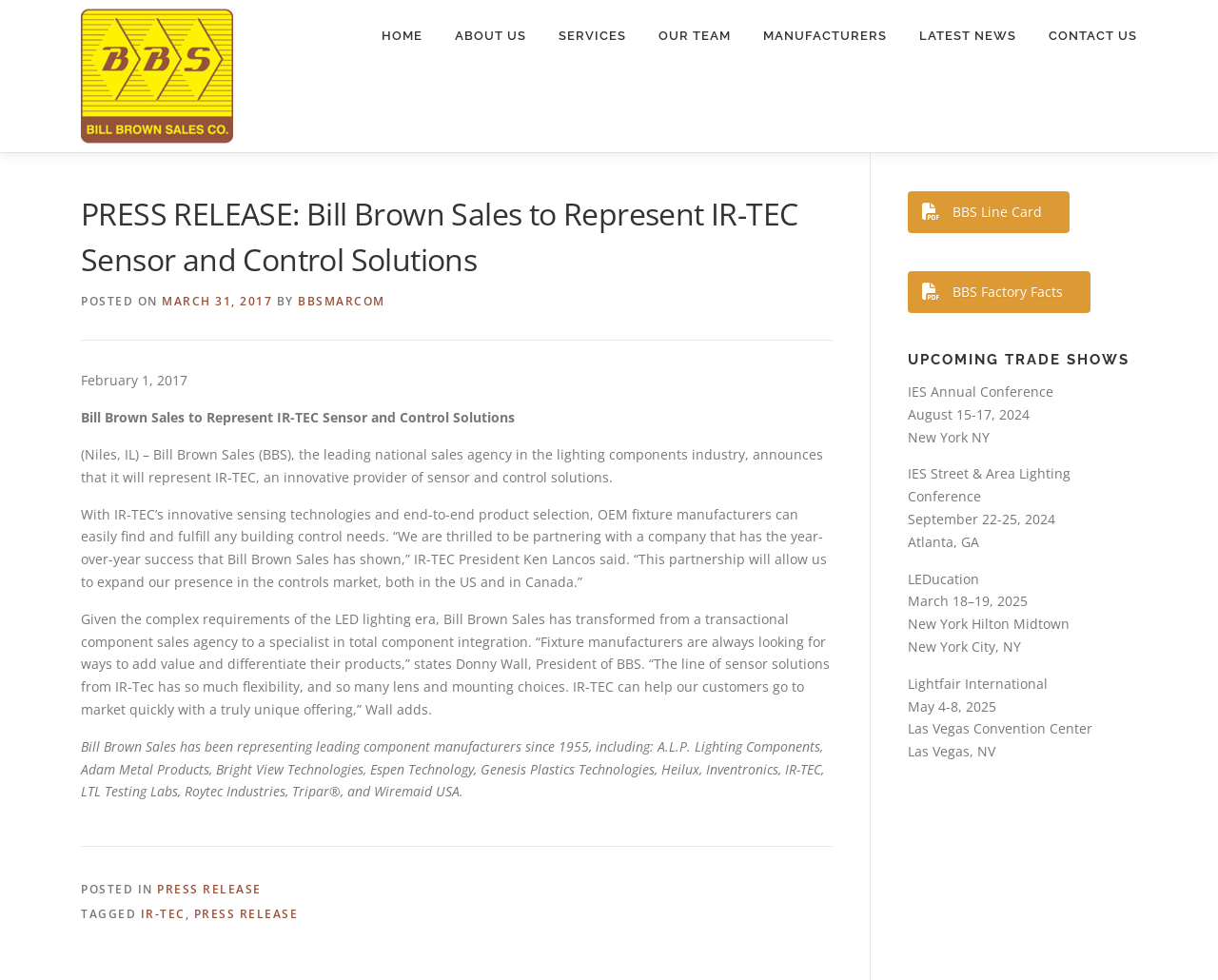Carefully examine the image and provide an in-depth answer to the question: How many upcoming trade shows are listed on the webpage?

The webpage lists four upcoming trade shows, including the IES Annual Conference, IES Street & Area Lighting Conference, LEDucation, and Lightfair International.